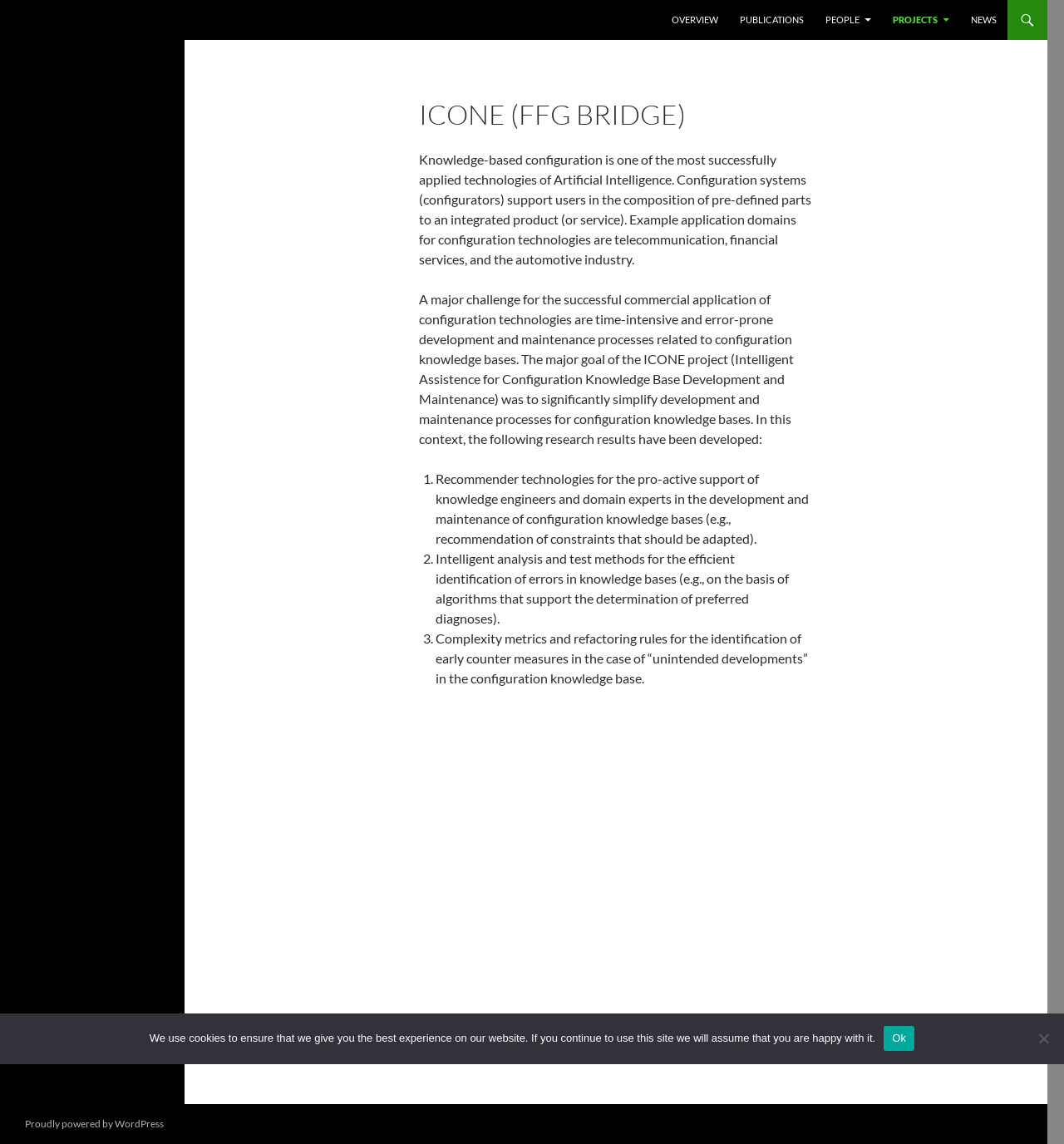Provide the bounding box coordinates of the area you need to click to execute the following instruction: "Go to the OVERVIEW page".

[0.622, 0.0, 0.684, 0.035]